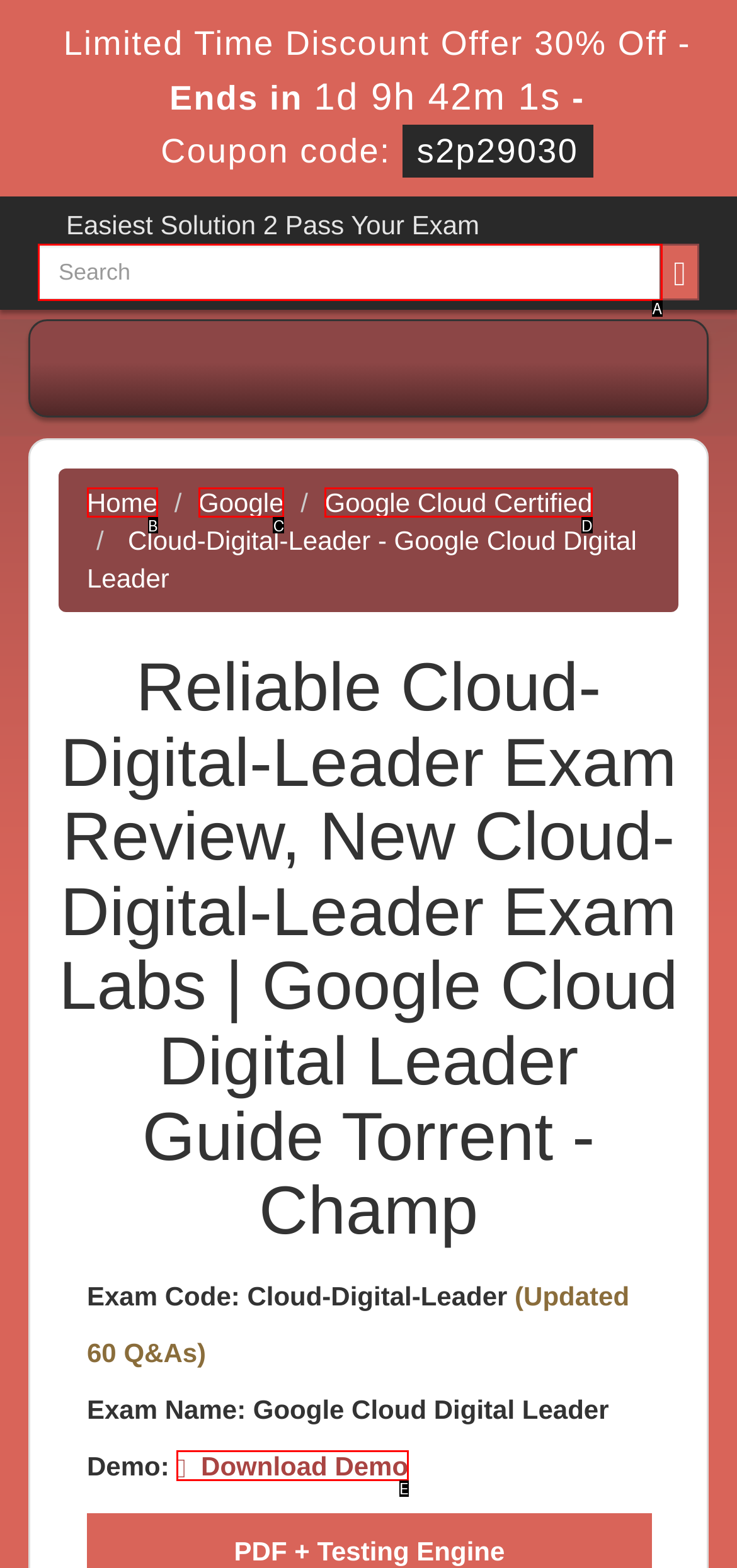Identify the option that best fits this description: Google
Answer with the appropriate letter directly.

C